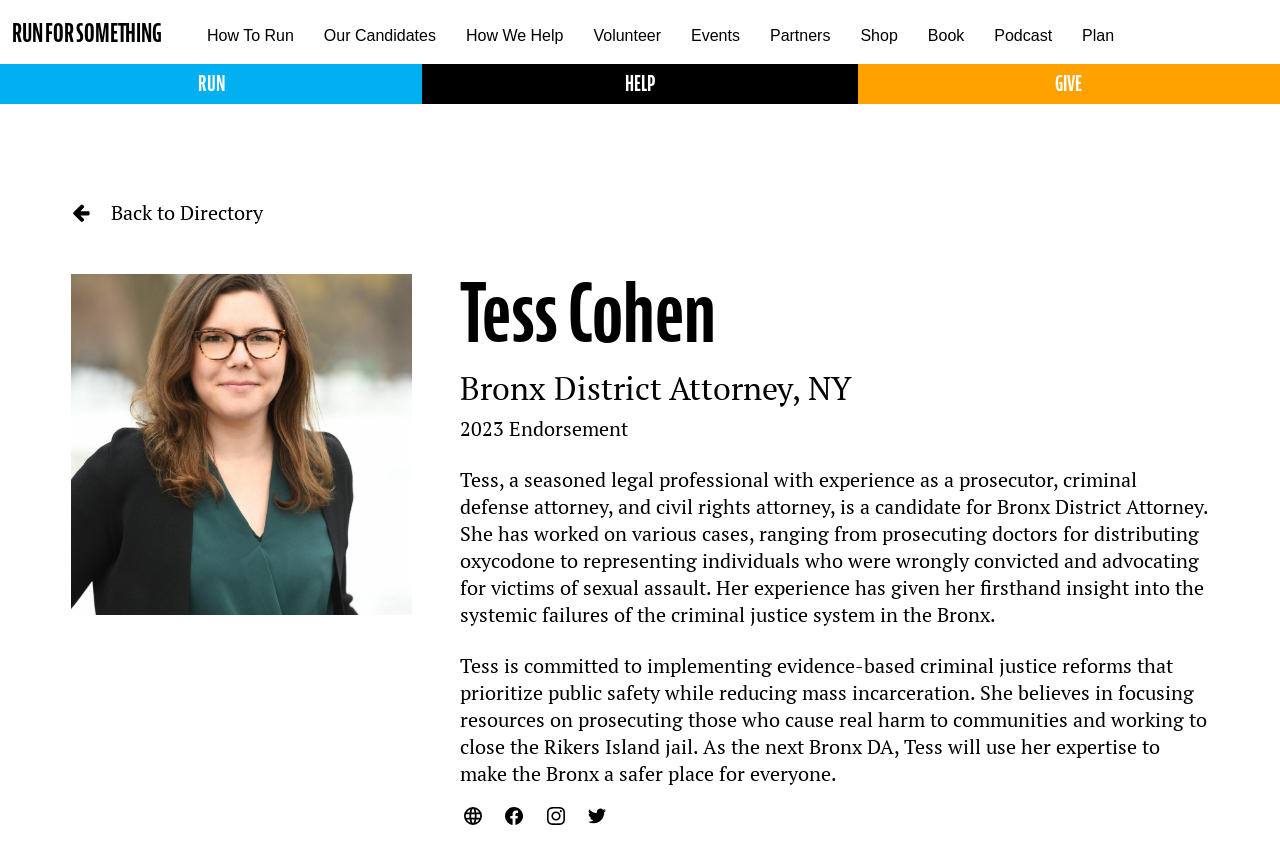Please find the bounding box for the UI element described by: "Run for Something".

[0.009, 0.023, 0.15, 0.055]